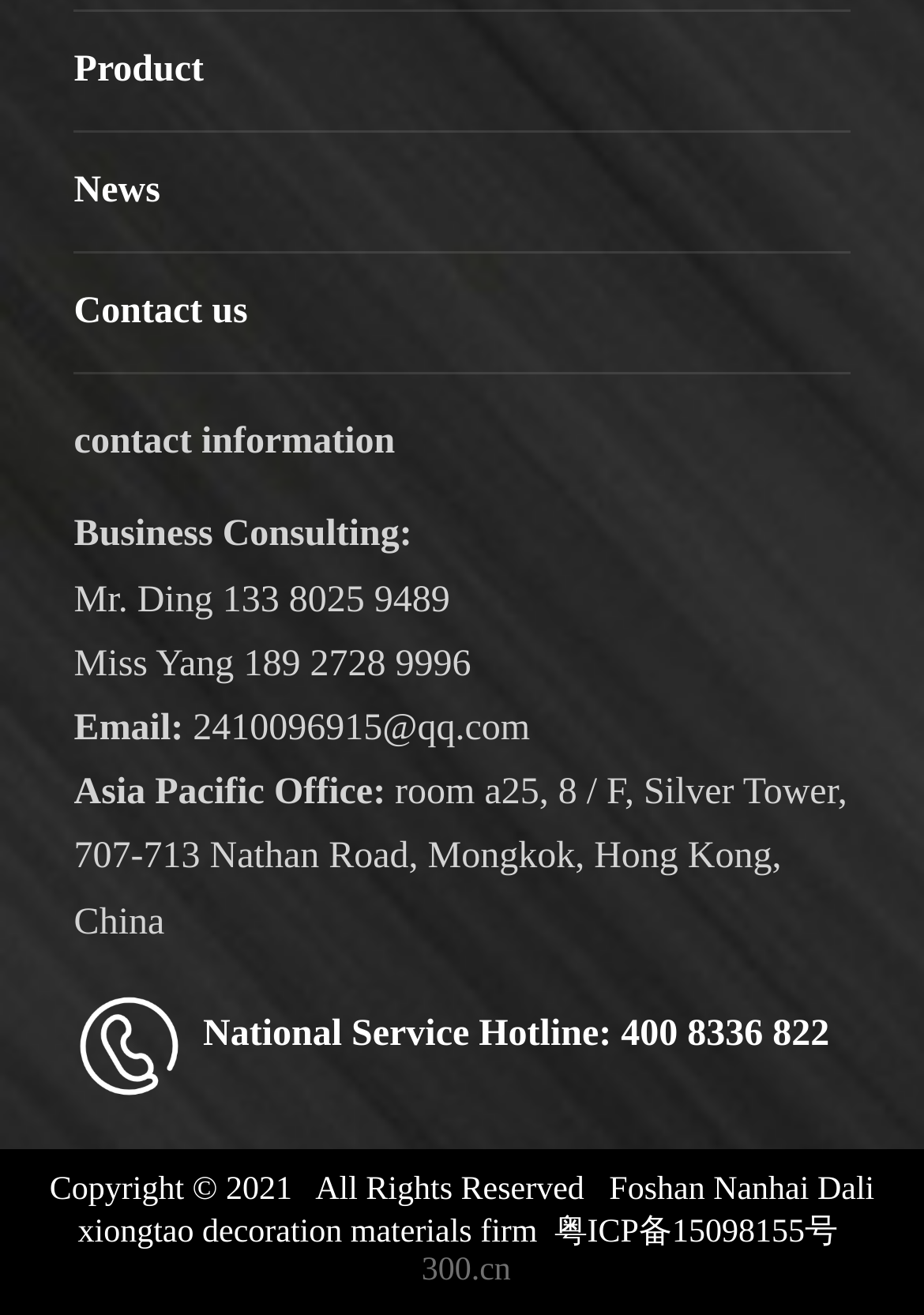Provide the bounding box coordinates of the HTML element described as: "Contact us". The bounding box coordinates should be four float numbers between 0 and 1, i.e., [left, top, right, bottom].

[0.08, 0.193, 0.92, 0.285]